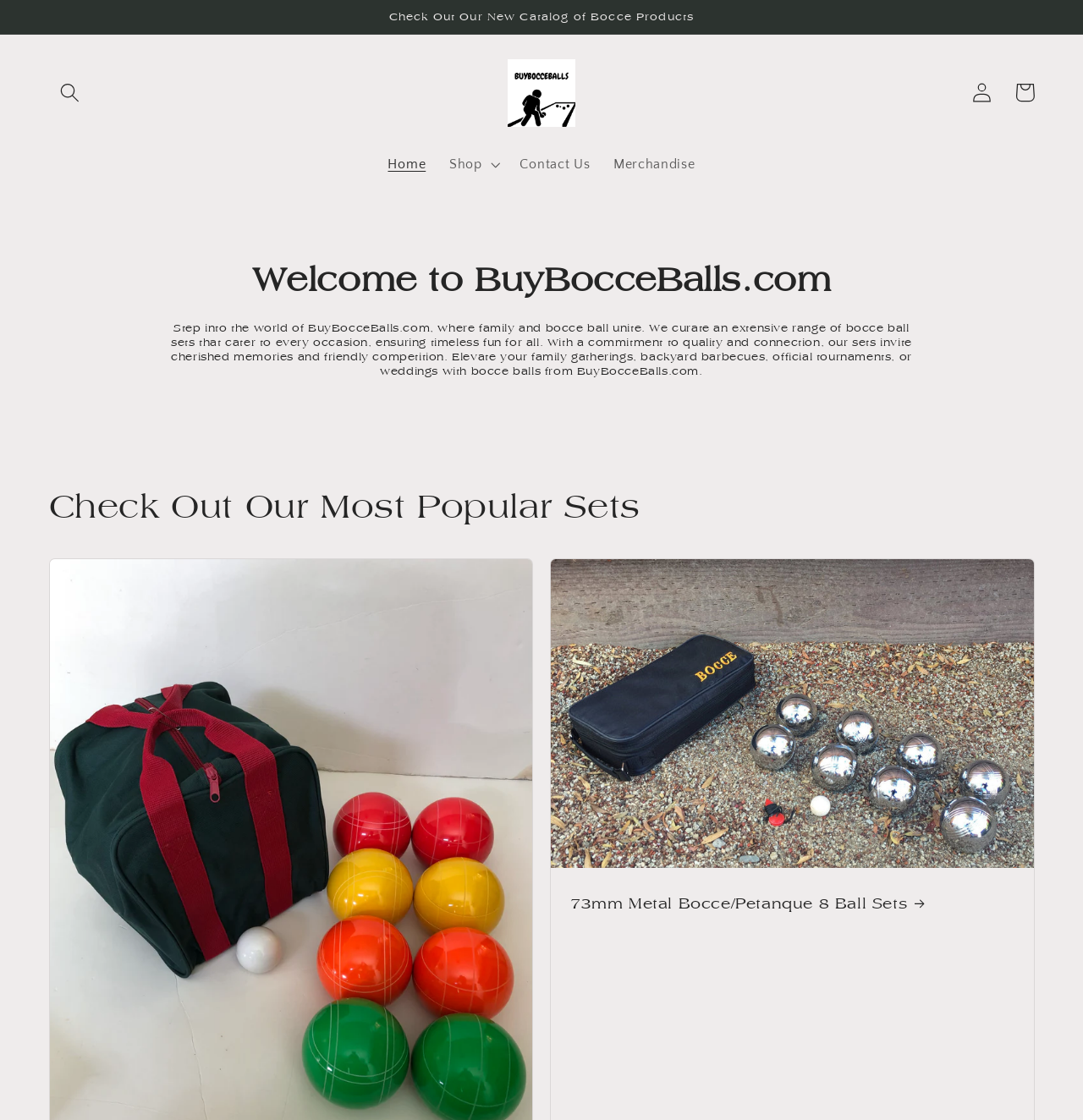Please provide the bounding box coordinates for the element that needs to be clicked to perform the following instruction: "Visit the home page". The coordinates should be given as four float numbers between 0 and 1, i.e., [left, top, right, bottom].

[0.347, 0.129, 0.404, 0.165]